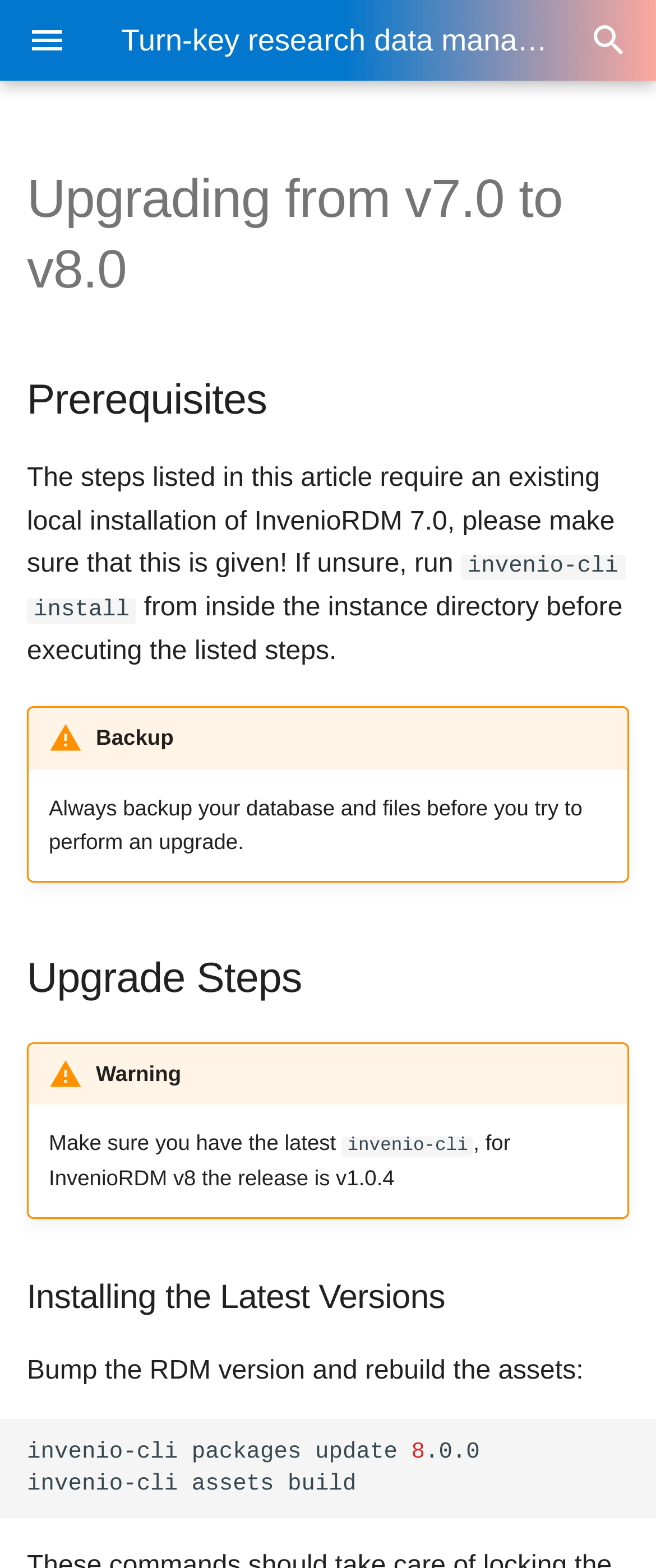Locate the bounding box coordinates of the area to click to fulfill this instruction: "View version v11.0.0". The bounding box should be presented as four float numbers between 0 and 1, in the order [left, top, right, bottom].

[0.0, 0.12, 0.621, 0.172]